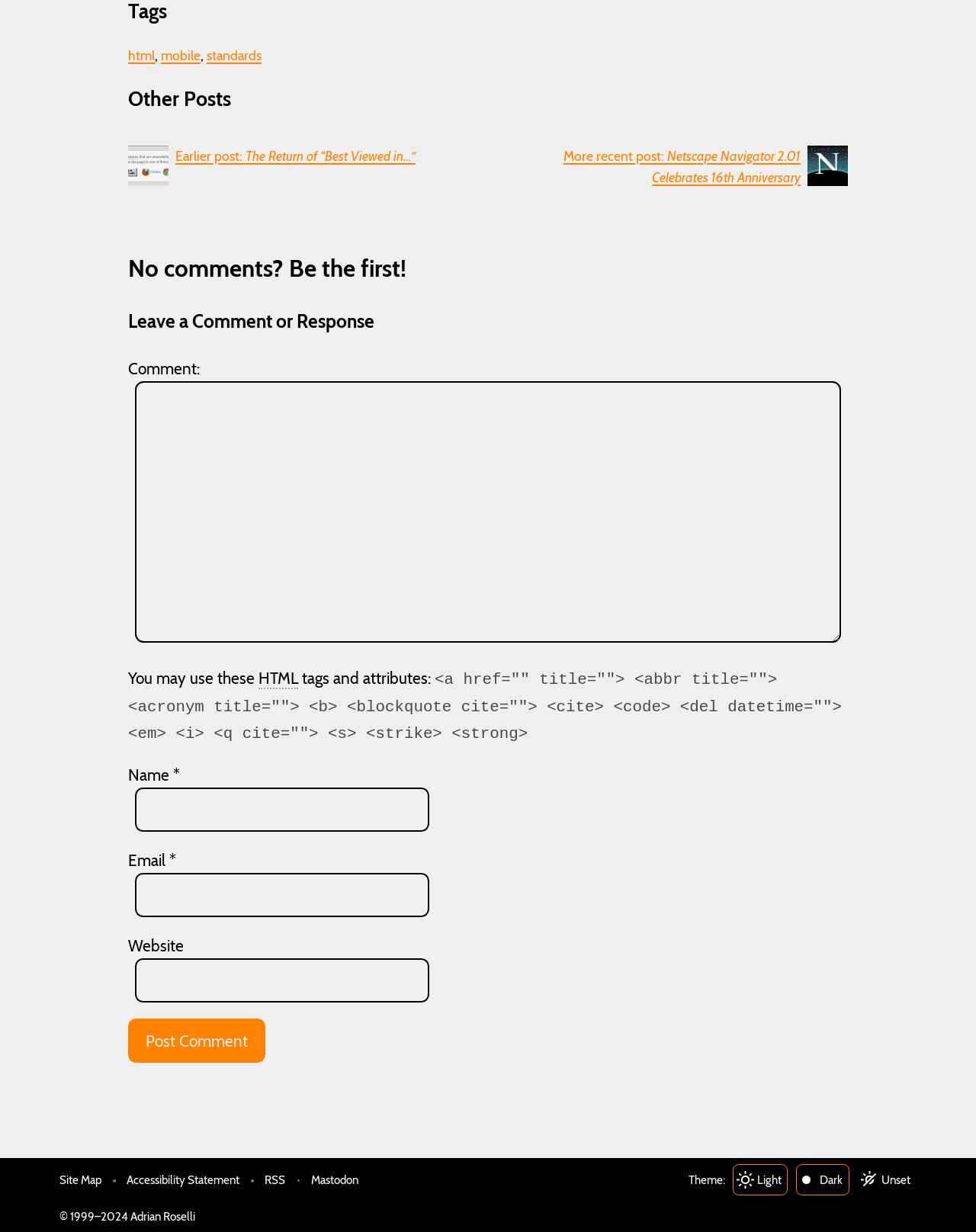Locate the bounding box coordinates of the clickable part needed for the task: "Click on the 'Earlier post: The Return of “Best Viewed in…”' link".

[0.131, 0.118, 0.5, 0.151]